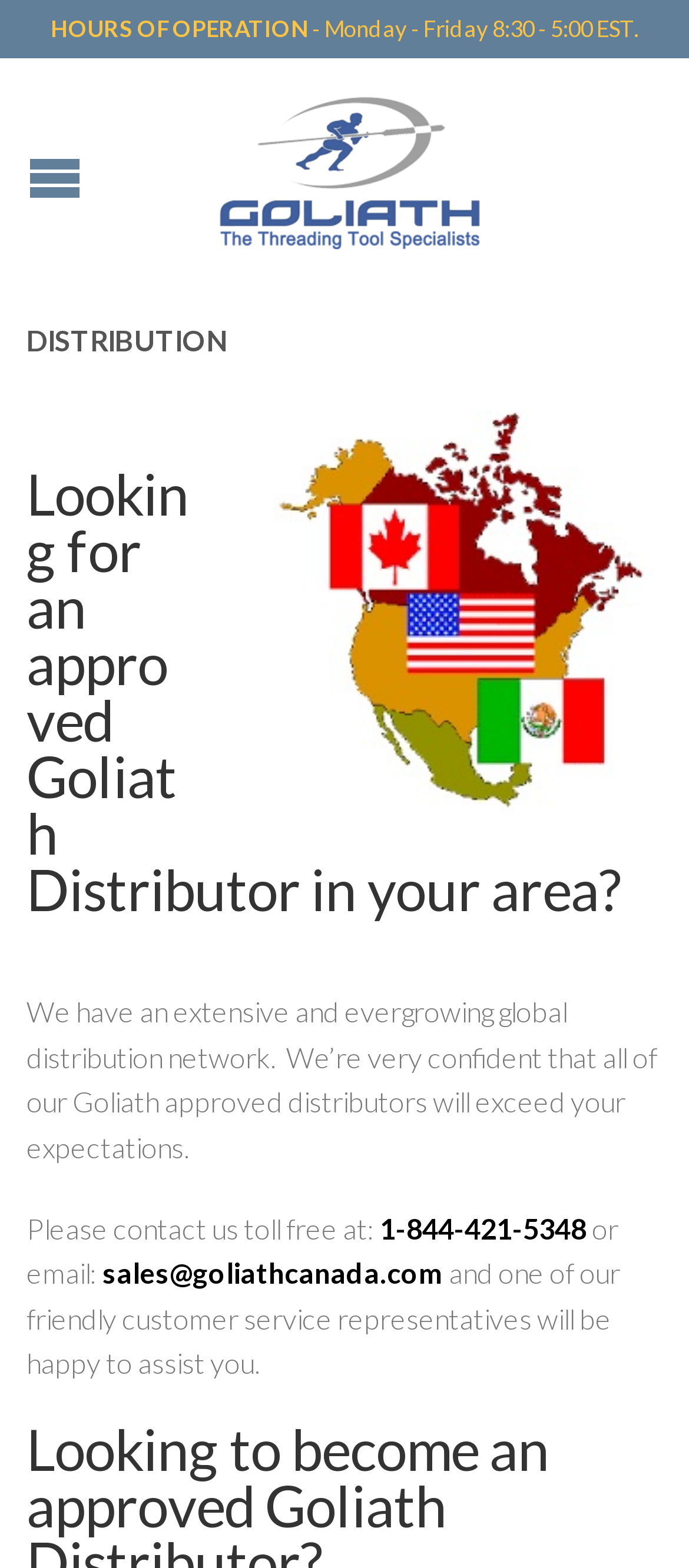What is the toll-free phone number for customer service?
Based on the image, provide a one-word or brief-phrase response.

1-844-421-5348